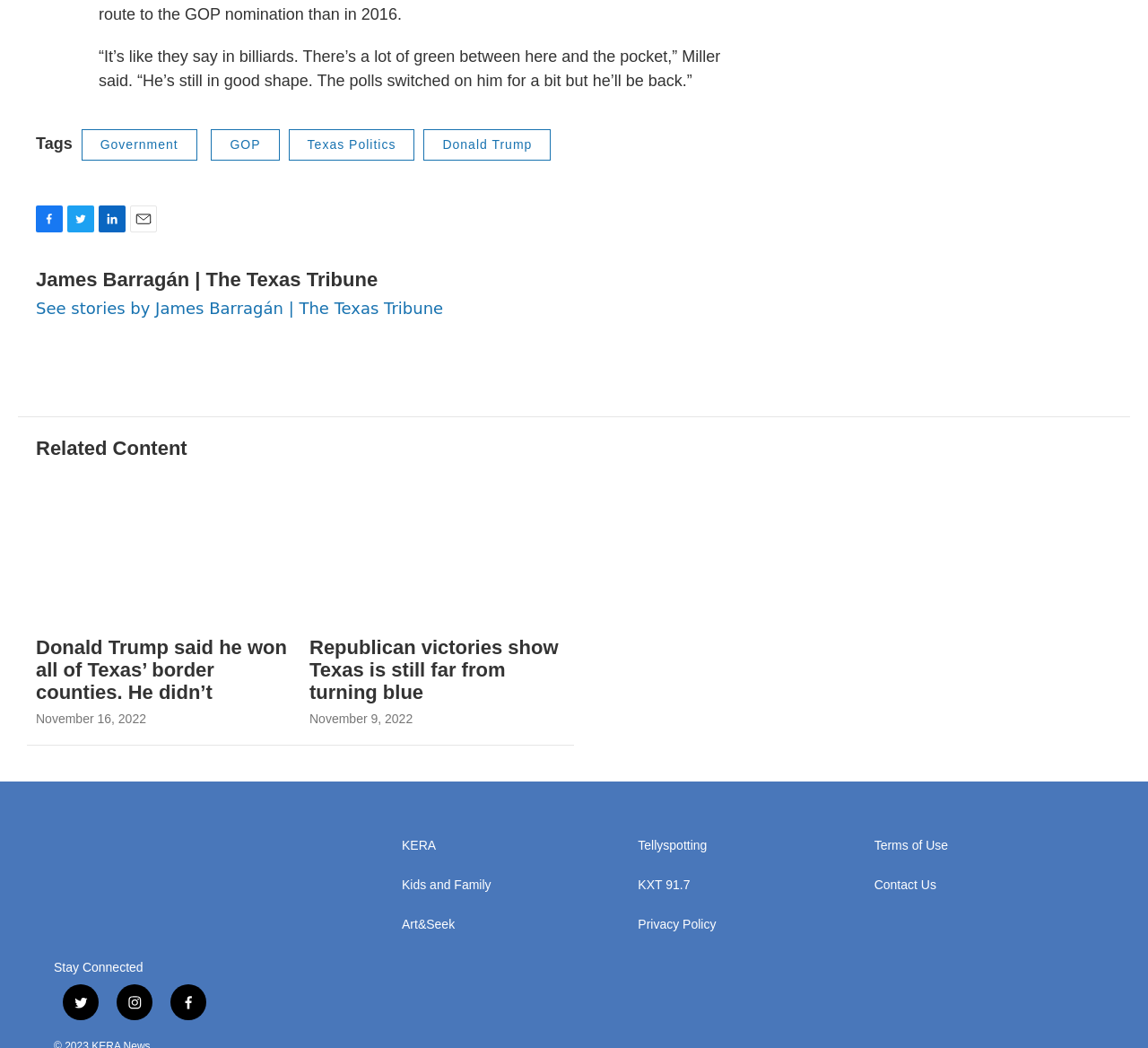What is the date of the second article?
Provide a comprehensive and detailed answer to the question.

I looked at the text content of the second article, which mentions 'November 9, 2022' as the date. This suggests that the date of the second article is November 9, 2022.